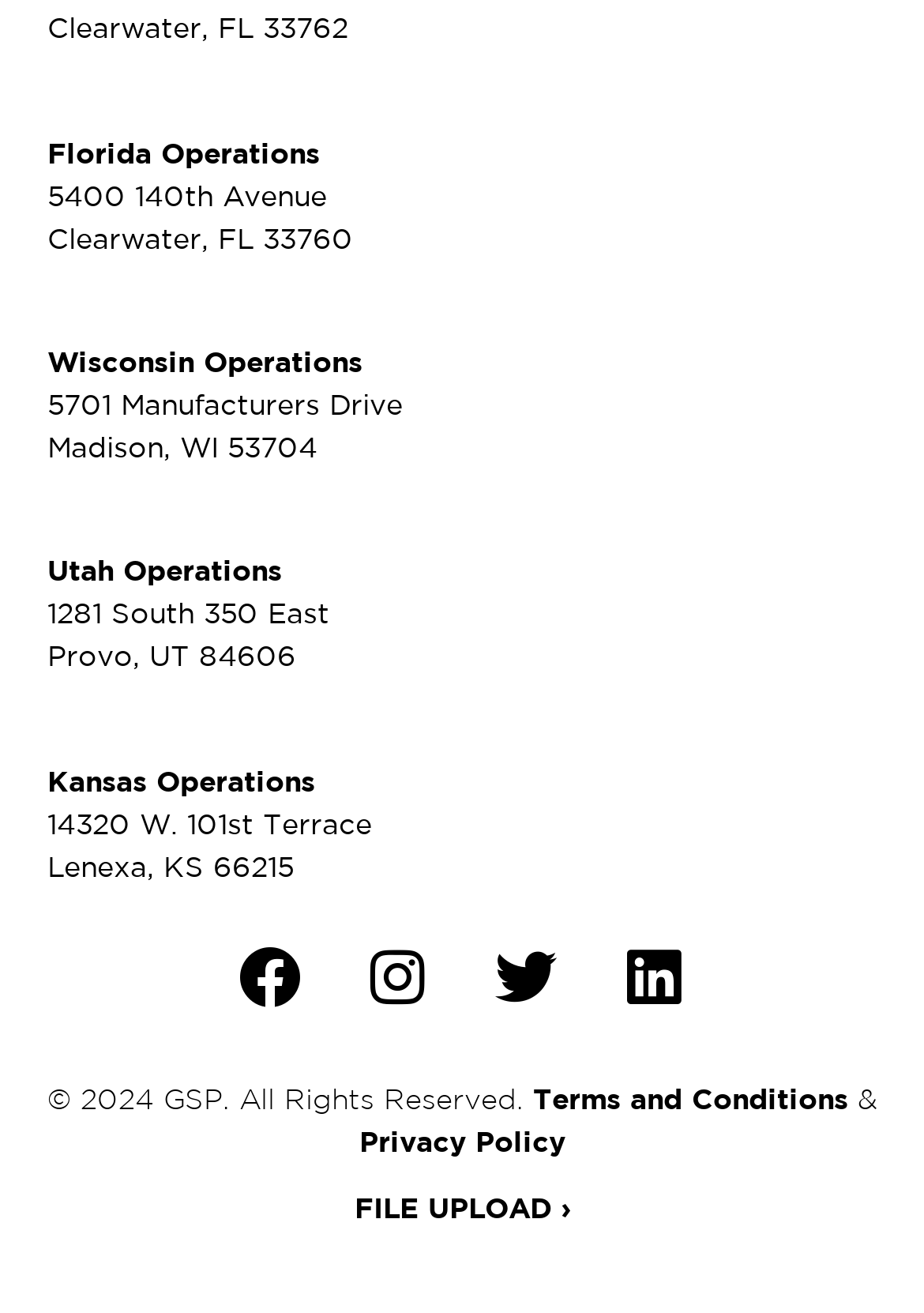Respond with a single word or phrase:
How many operations locations are listed?

4